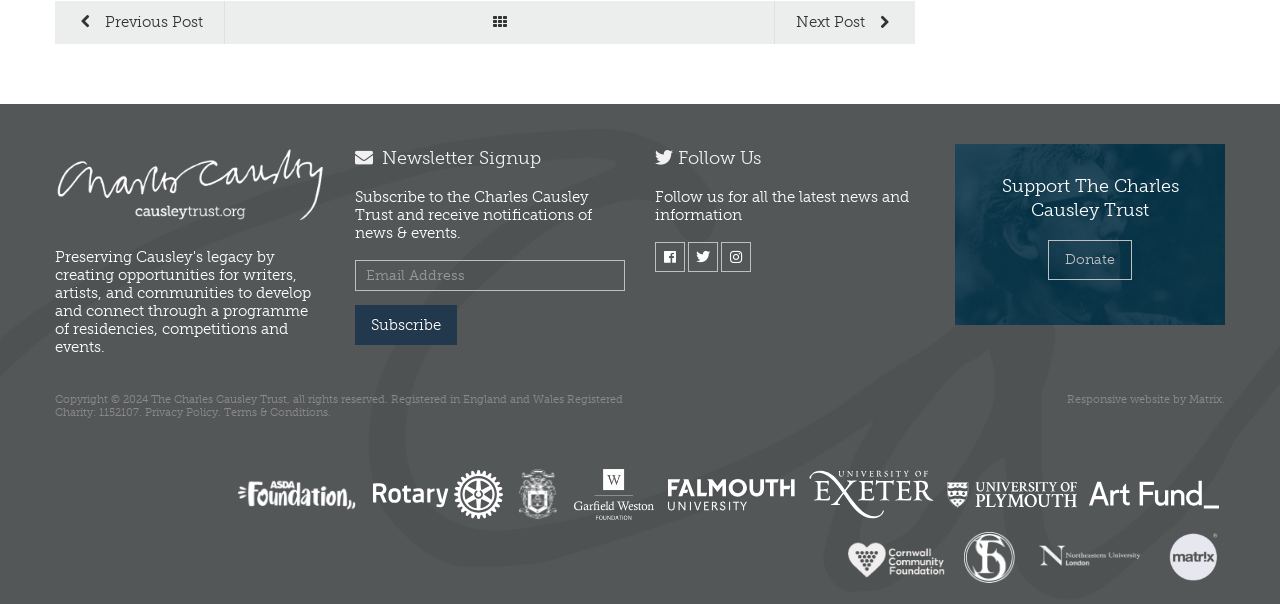Locate the bounding box coordinates of the element to click to perform the following action: 'Donate to the Charles Causley Trust'. The coordinates should be given as four float values between 0 and 1, in the form of [left, top, right, bottom].

[0.819, 0.397, 0.884, 0.464]